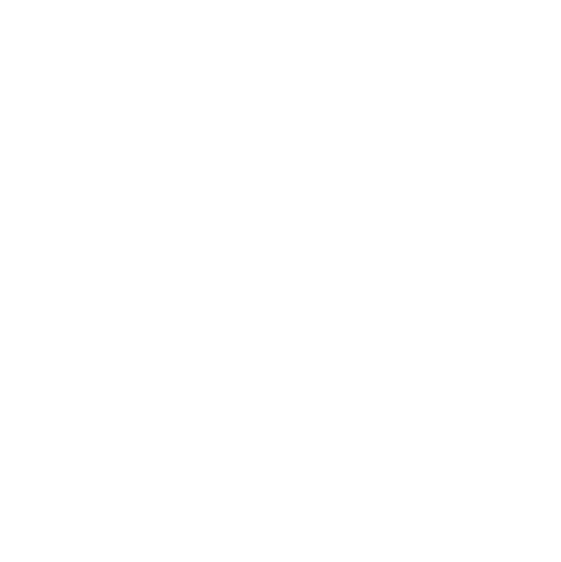What is the target audience of the brand?
Please elaborate on the answer to the question with detailed information.

The modern design elements incorporated into the logo of Vape Dubai imply that the brand is targeting a youthful, contemporary audience interested in vape culture, likely appealing to both local and international customers.